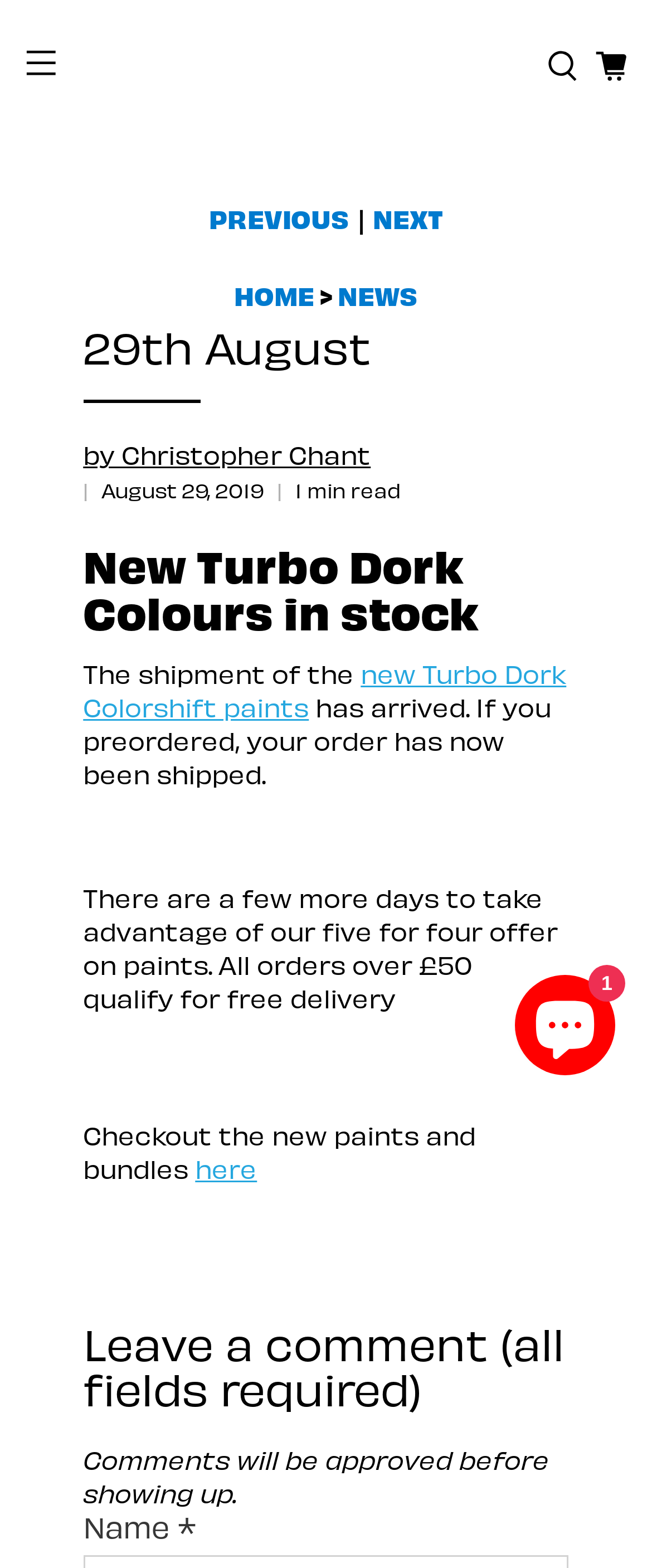Create a detailed summary of all the visual and textual information on the webpage.

This webpage appears to be a blog post or news article from a website called "Exit 23 Games" by Christopher Chant. At the top of the page, there is a logo image on the left and a navigation menu with links to "HOME" and "NEWS" on the right. Below the navigation menu, there is a heading that reads "29th August" and a subheading that reads "by Christopher Chant". 

The main content of the page is a news article with the title "New Turbo Dork Colours in stock". The article announces the arrival of new Turbo Dork Colorshift paints and informs customers that their preorders have been shipped. There is also a mention of a limited-time offer for free delivery on orders over £50.

The article is accompanied by several images, including a small icon on the top right corner of the page and a few other images scattered throughout the content. There are also several links and buttons on the page, including a "PREVIOUS" and "NEXT" button, a "close" button, and a link to checkout the new paints and bundles.

At the bottom of the page, there is a section for leaving comments, with a heading that reads "Leave a comment (all fields required)" and fields for entering name and other information. There is also a chat window from Shopify online store chat on the bottom right corner of the page, which allows customers to chat with the store's support team.

Overall, the webpage appears to be a news article or blog post from an online store, with a focus on announcing new products and providing information to customers.